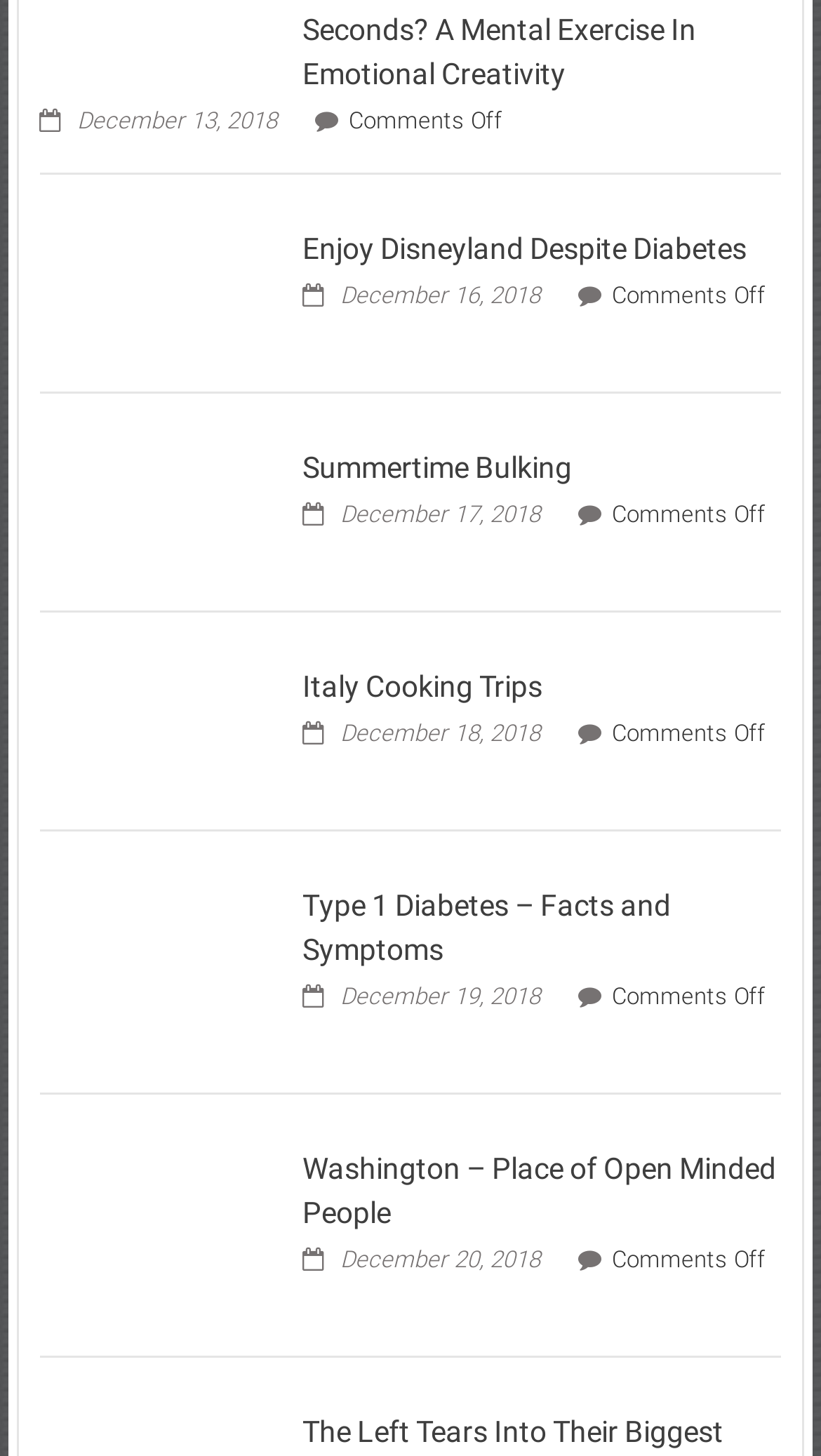Kindly determine the bounding box coordinates for the clickable area to achieve the given instruction: "Click the link to read 'A Mental Exercise In Emotional Creativity'".

[0.048, 0.031, 0.343, 0.054]